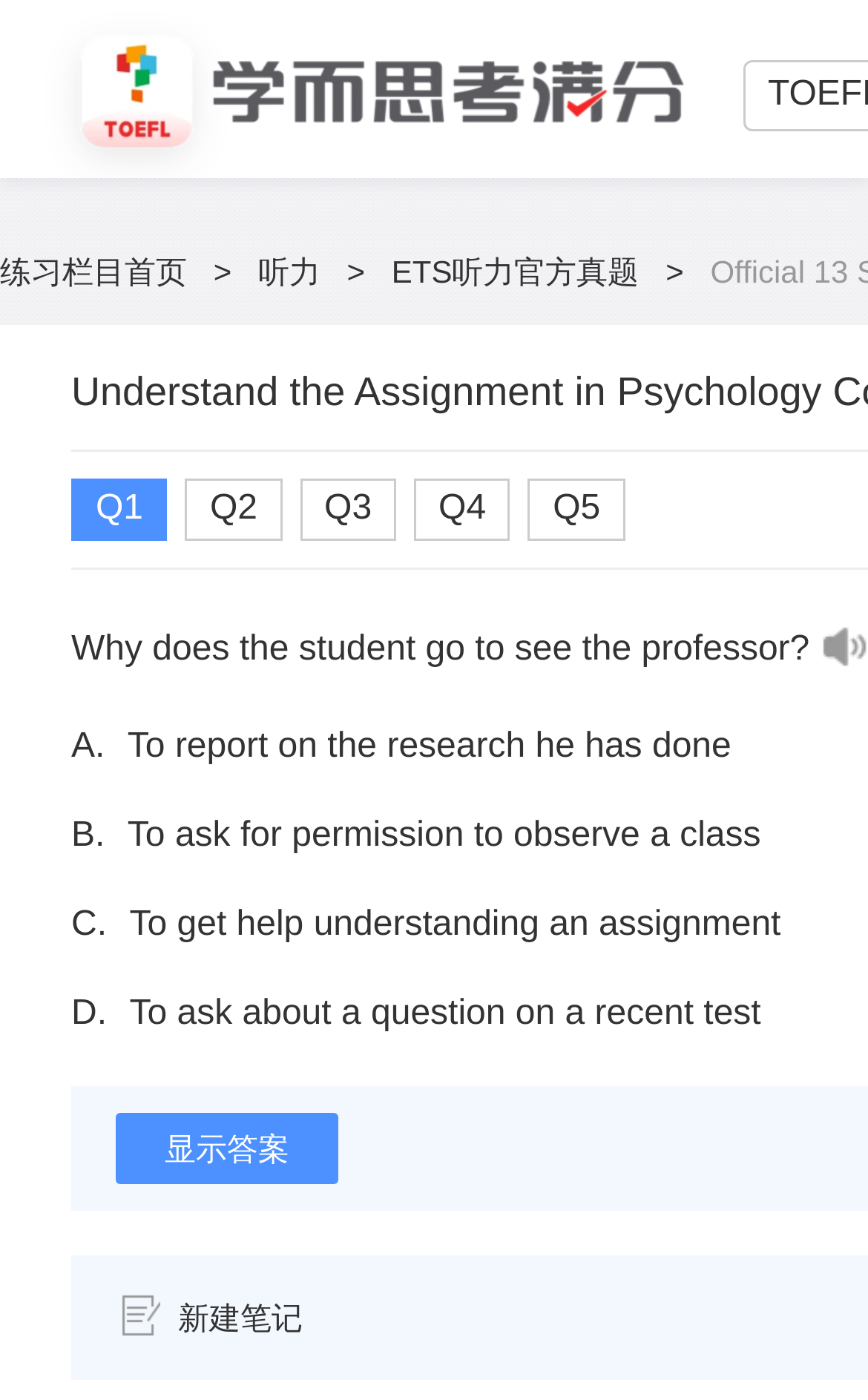What are the options for the question 'Why does the student go to see the professor?'?
Give a comprehensive and detailed explanation for the question.

The options for the question 'Why does the student go to see the professor?' can be found in the static text elements 'A.', 'B.', 'C.', and 'D.' which are arranged vertically. These elements are likely to represent the options for the question.